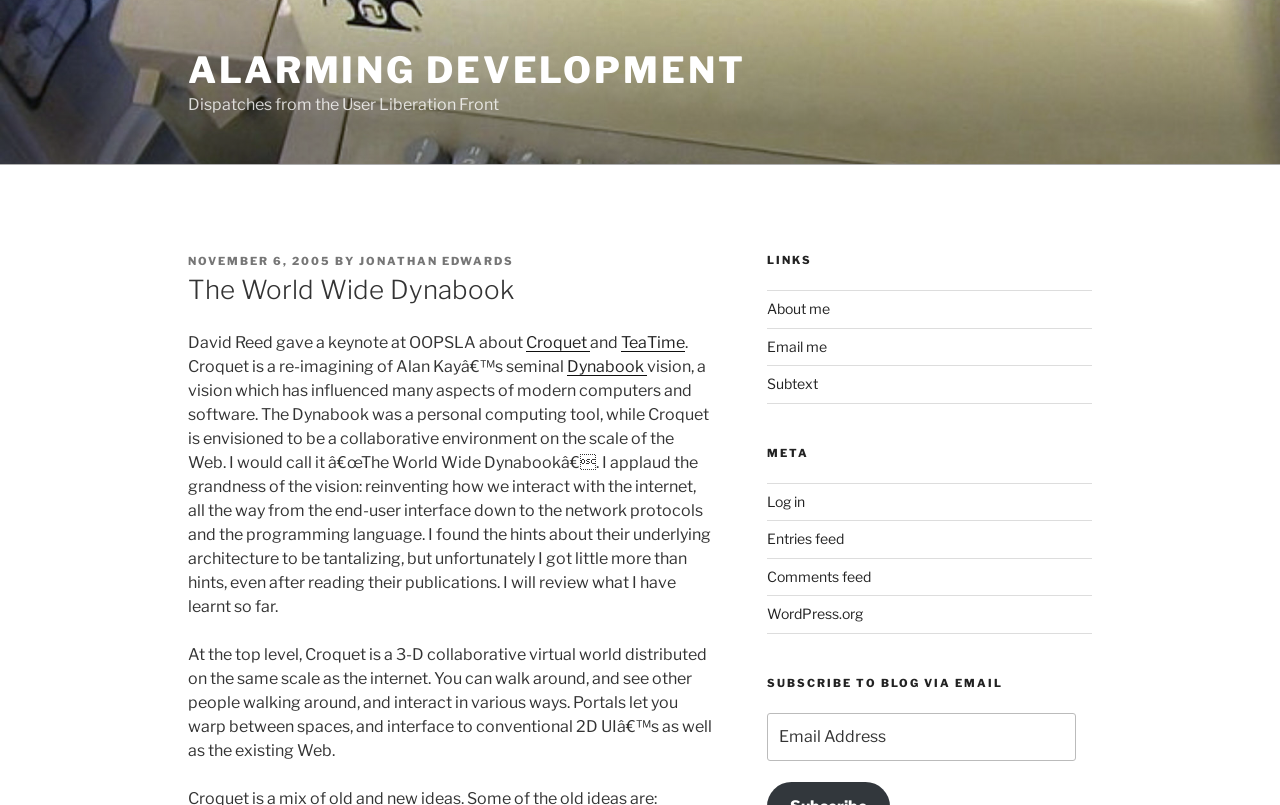What is the name of the keynote speaker?
Answer with a single word or phrase, using the screenshot for reference.

David Reed